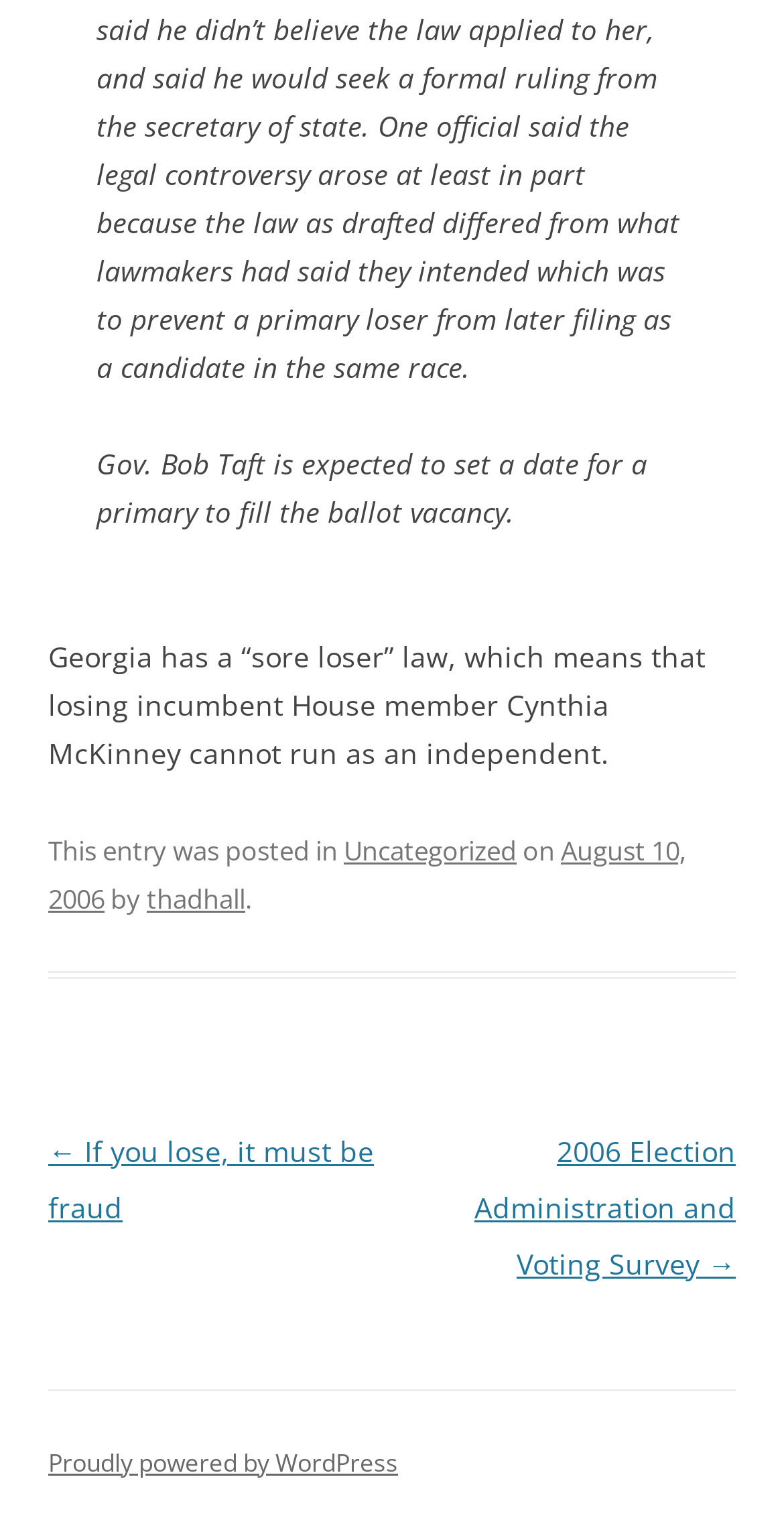Show the bounding box coordinates for the HTML element as described: "alt="JKU Linz"".

None